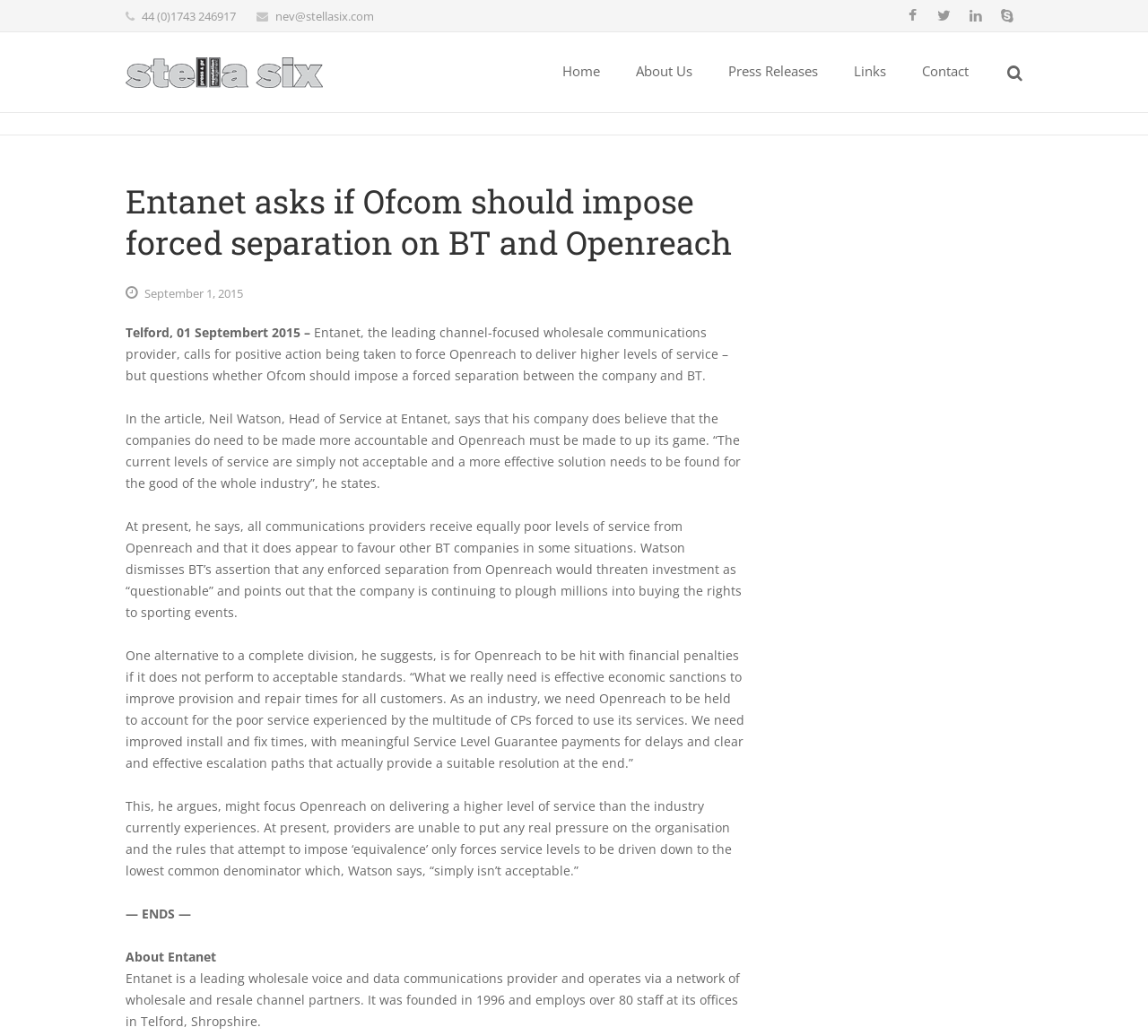Provide an in-depth caption for the elements present on the webpage.

This webpage appears to be a news article or press release from Stella Six, a company that provides wholesale voice and data communications. At the top of the page, there is a header section with the company's logo, contact information, and social media links. Below the header, there is a navigation menu with links to different sections of the website, including "Home", "About Us", "Press Releases", "Links", and "Contact".

The main content of the page is an article titled "Entanet asks if Ofcom should impose forced separation on BT and Openreach". The article is dated September 1, 2015, and features a series of paragraphs discussing Entanet's call for Openreach to improve its service levels and be held accountable for its performance. The article quotes Neil Watson, Head of Service at Entanet, who suggests that financial penalties could be an effective way to improve Openreach's service.

The article is divided into several sections, with each section featuring a block of text. The text is arranged in a single column, with no images or other multimedia elements aside from the company logo at the top of the page. At the bottom of the page, there is a brief "About Entanet" section that provides some background information on the company.

Overall, the webpage has a simple and straightforward layout, with a focus on presenting the article's content in a clear and easy-to-read format.